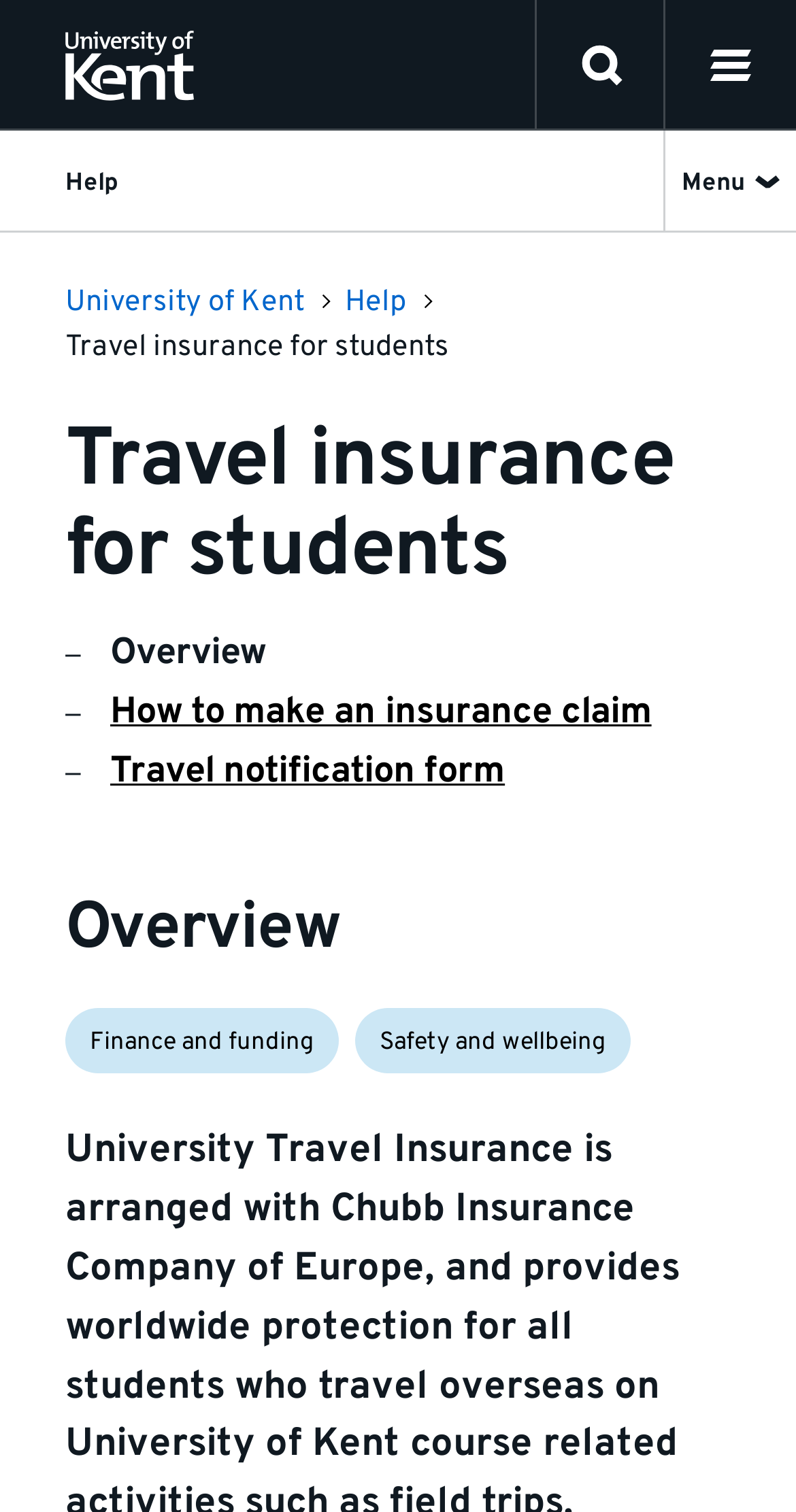Identify the bounding box coordinates for the UI element described as follows: "aria-label="open menu"". Ensure the coordinates are four float numbers between 0 and 1, formatted as [left, top, right, bottom].

[0.836, 0.0, 1.0, 0.086]